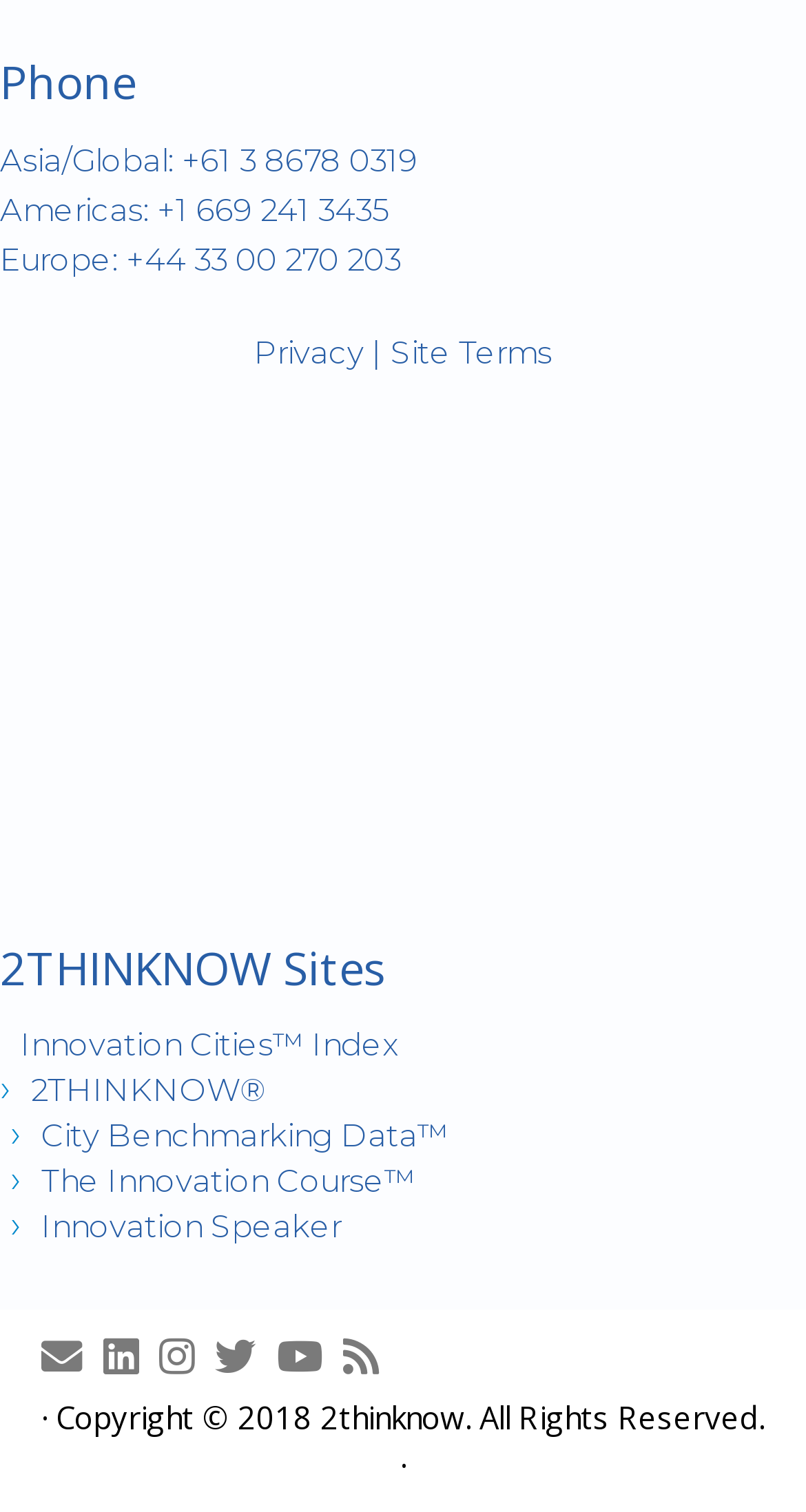What is the name of the company site?
Refer to the image and give a detailed response to the question.

I found the name of the company site by looking at the link element with the text '2thinknow Company Site' which is located at the top of the webpage, below the phone numbers.